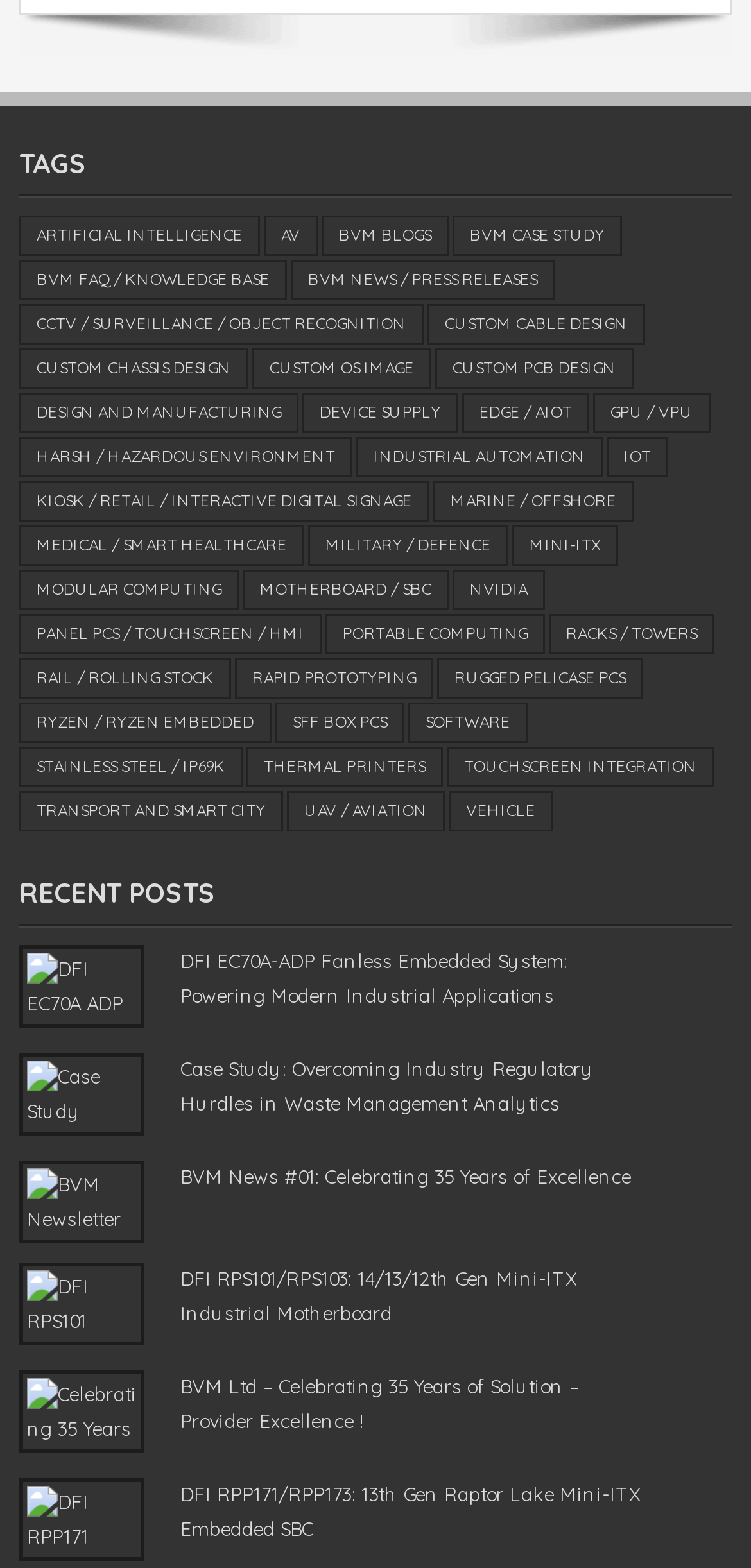Find the UI element described as: "Medical / SMART Healthcare" and predict its bounding box coordinates. Ensure the coordinates are four float numbers between 0 and 1, [left, top, right, bottom].

[0.026, 0.335, 0.405, 0.361]